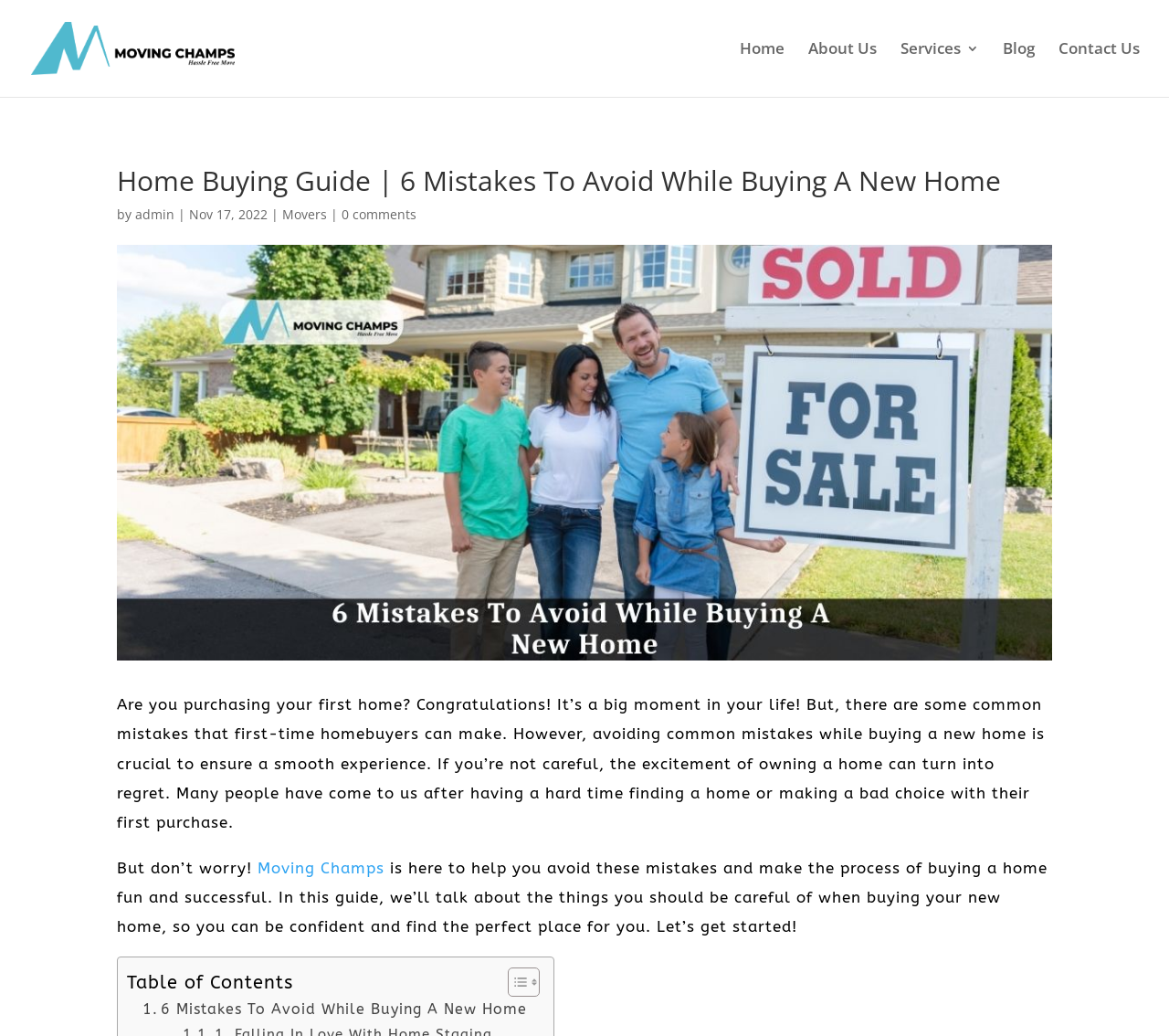Please find the main title text of this webpage.

Home Buying Guide | 6 Mistakes To Avoid While Buying A New Home